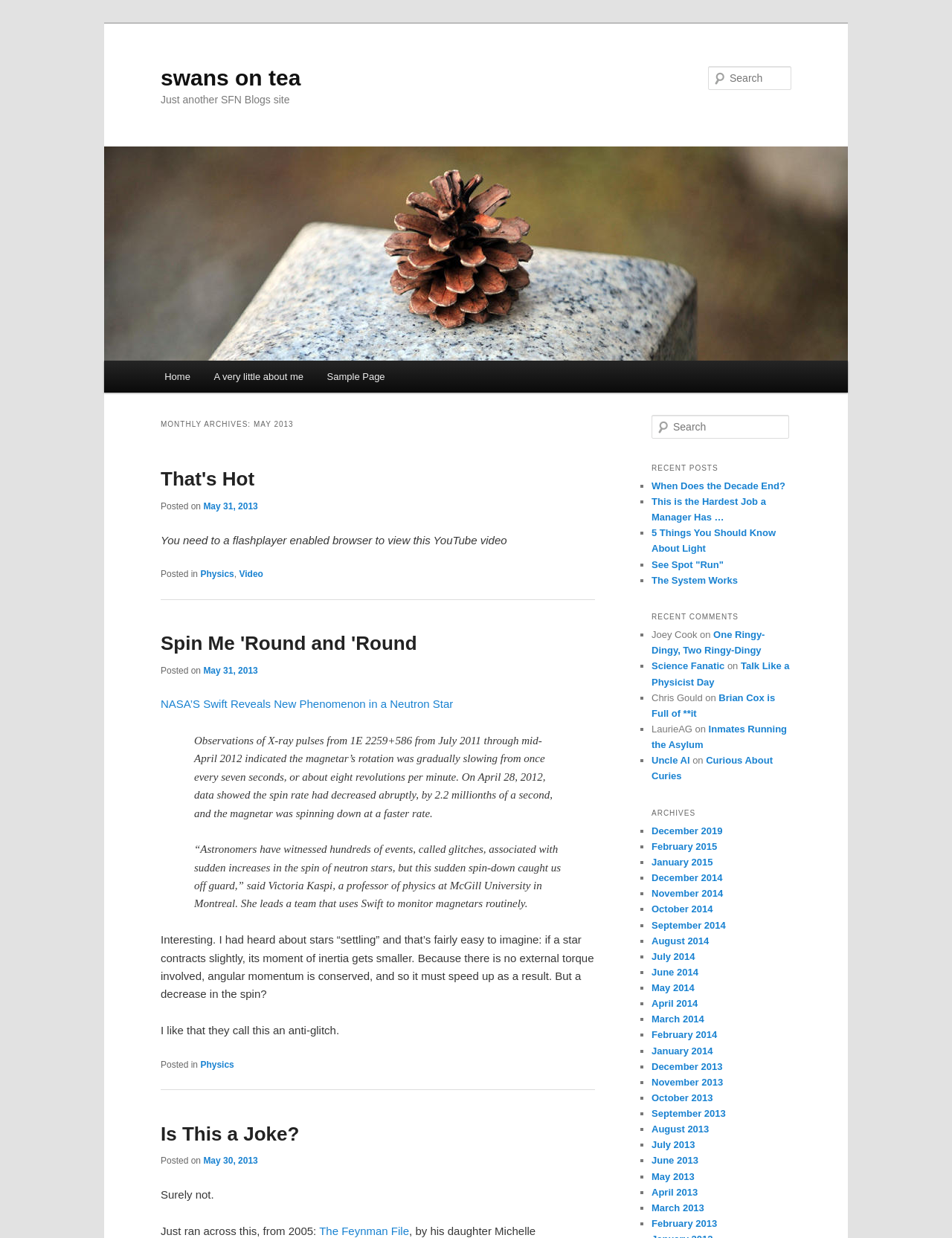Highlight the bounding box coordinates of the region I should click on to meet the following instruction: "Check the recent post 'When Does the Decade End?'".

[0.684, 0.388, 0.825, 0.397]